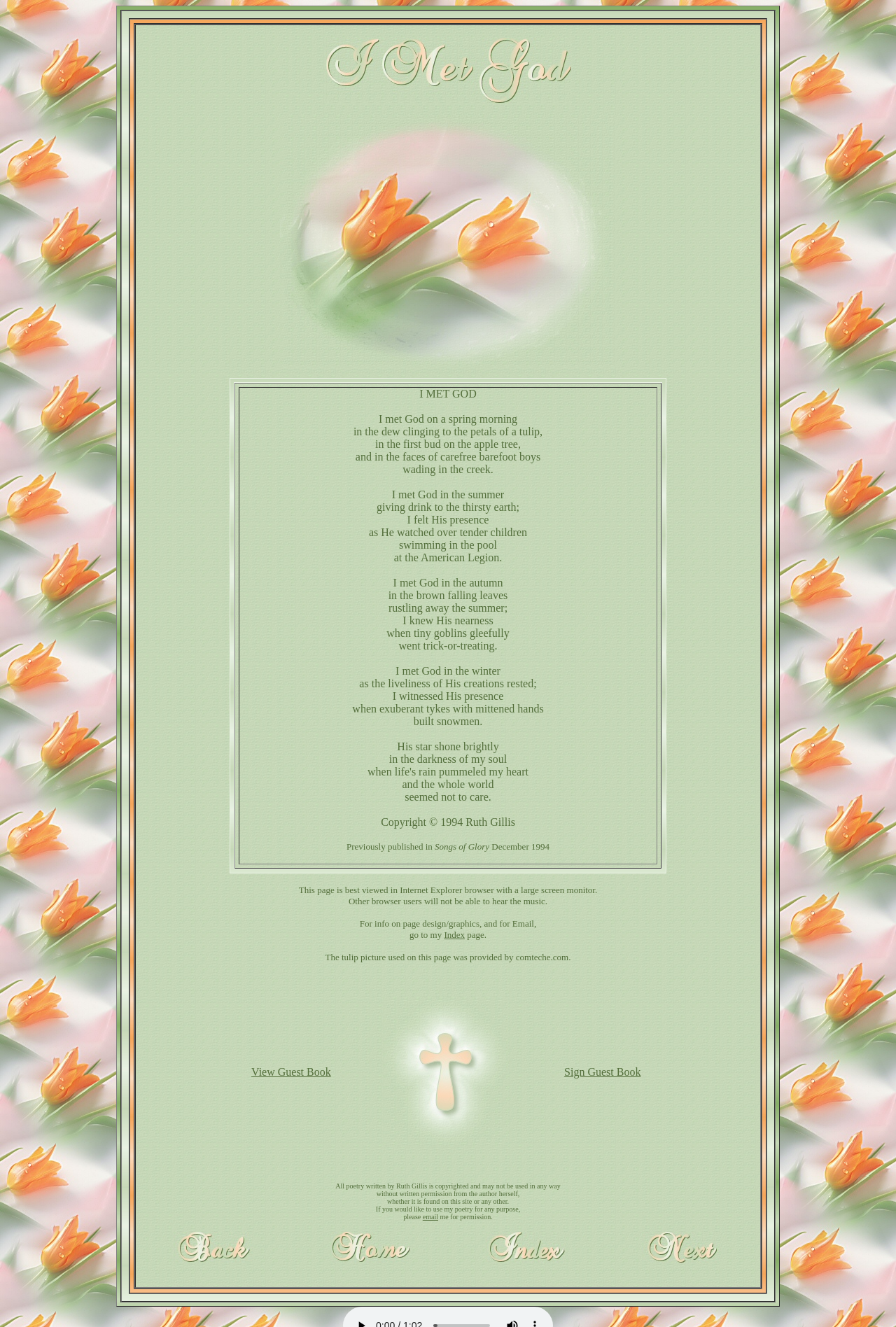Detail the webpage's structure and highlights in your description.

The webpage is titled "Ruth's House of Poetry - I Met God" and features a poem by Ruth Gillis. The poem, "I Met God", is displayed prominently on the page, taking up most of the space. It is divided into four sections, each describing a season, and explores the theme of encountering God in everyday life.

The poem is presented in a table layout, with each section of the poem occupying a separate table cell. The text is arranged in a clear and readable format, with each line of the poem on a new line.

There are two images on the page, one located near the top and the other near the bottom. The images are not explicitly described, but they appear to be decorative and do not contain any text.

Below the poem, there is a section of text that provides information about the page and its design. It states that the page is best viewed in Internet Explorer with a large screen monitor, and that users of other browsers will not be able to hear music on the page. There is also a link to the author's index page.

Further down the page, there is a section that allows users to view or sign a guest book. This section is presented in a table layout, with two table cells containing links to view or sign the guest book, respectively.

The page also includes a copyright notice, stating that all poetry written by Ruth Gillis is copyrighted and may not be used without written permission. There is also a link to email the author for permission to use her poetry.

Finally, there is a section at the very bottom of the page that contains a link and an image, although the purpose of this section is not clear.